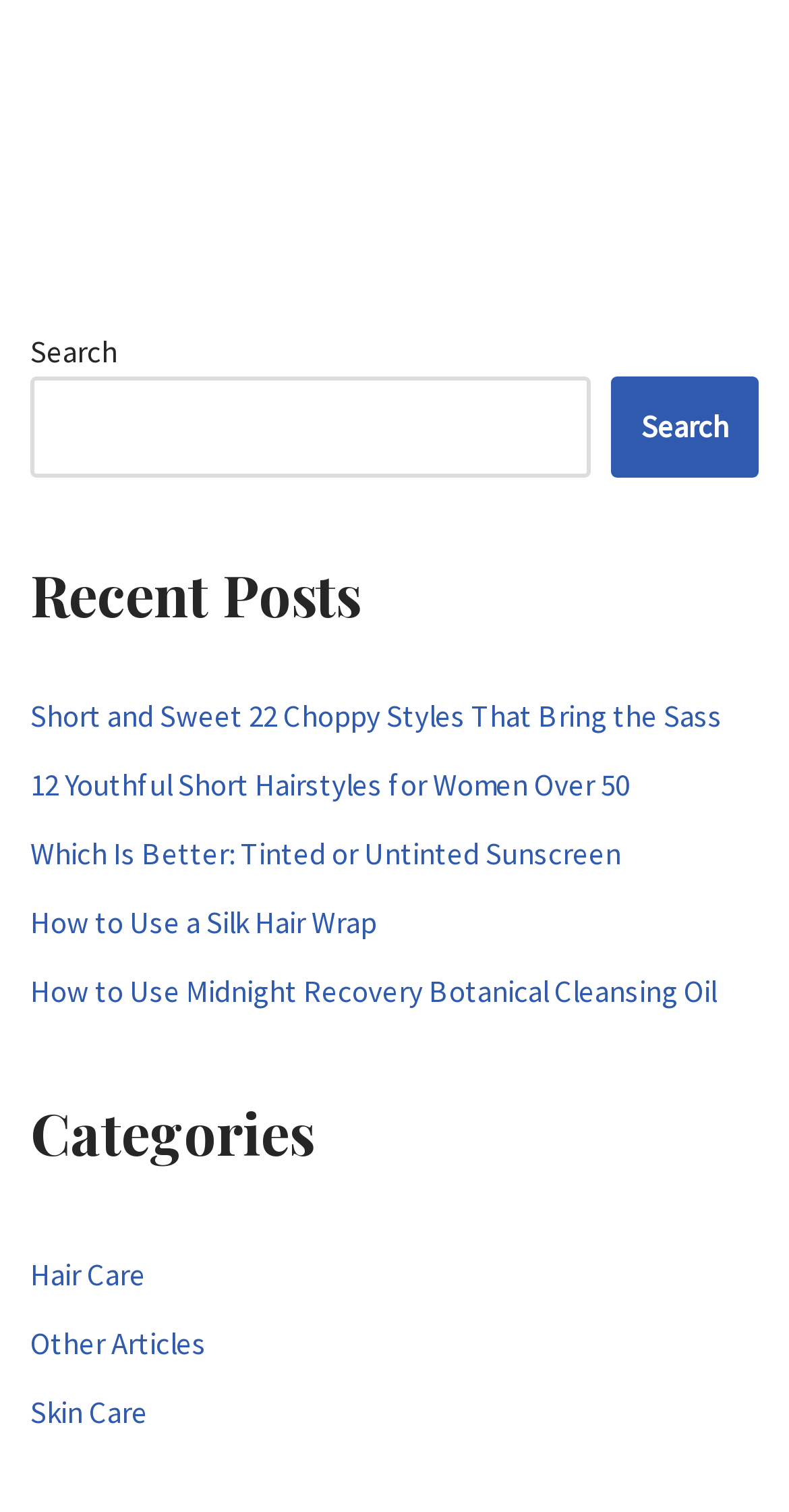Please specify the bounding box coordinates in the format (top-left x, top-left y, bottom-right x, bottom-right y), with values ranging from 0 to 1. Identify the bounding box for the UI component described as follows: Search

[0.774, 0.248, 0.962, 0.315]